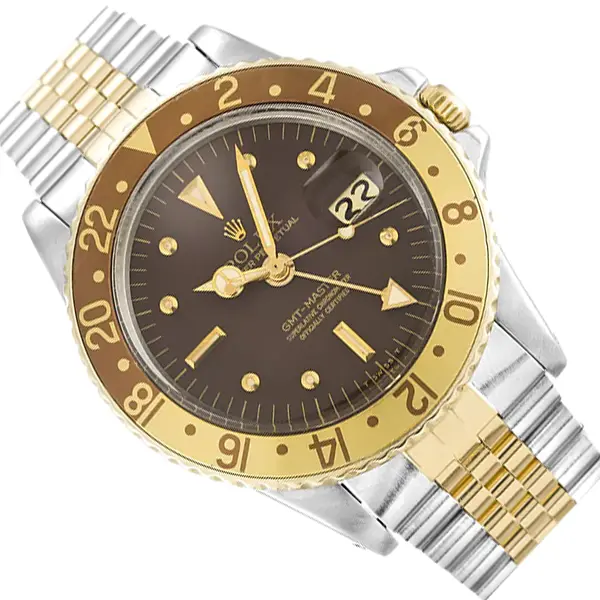What is the material of the watch's bezel?
Using the visual information from the image, give a one-word or short-phrase answer.

Bi-colored